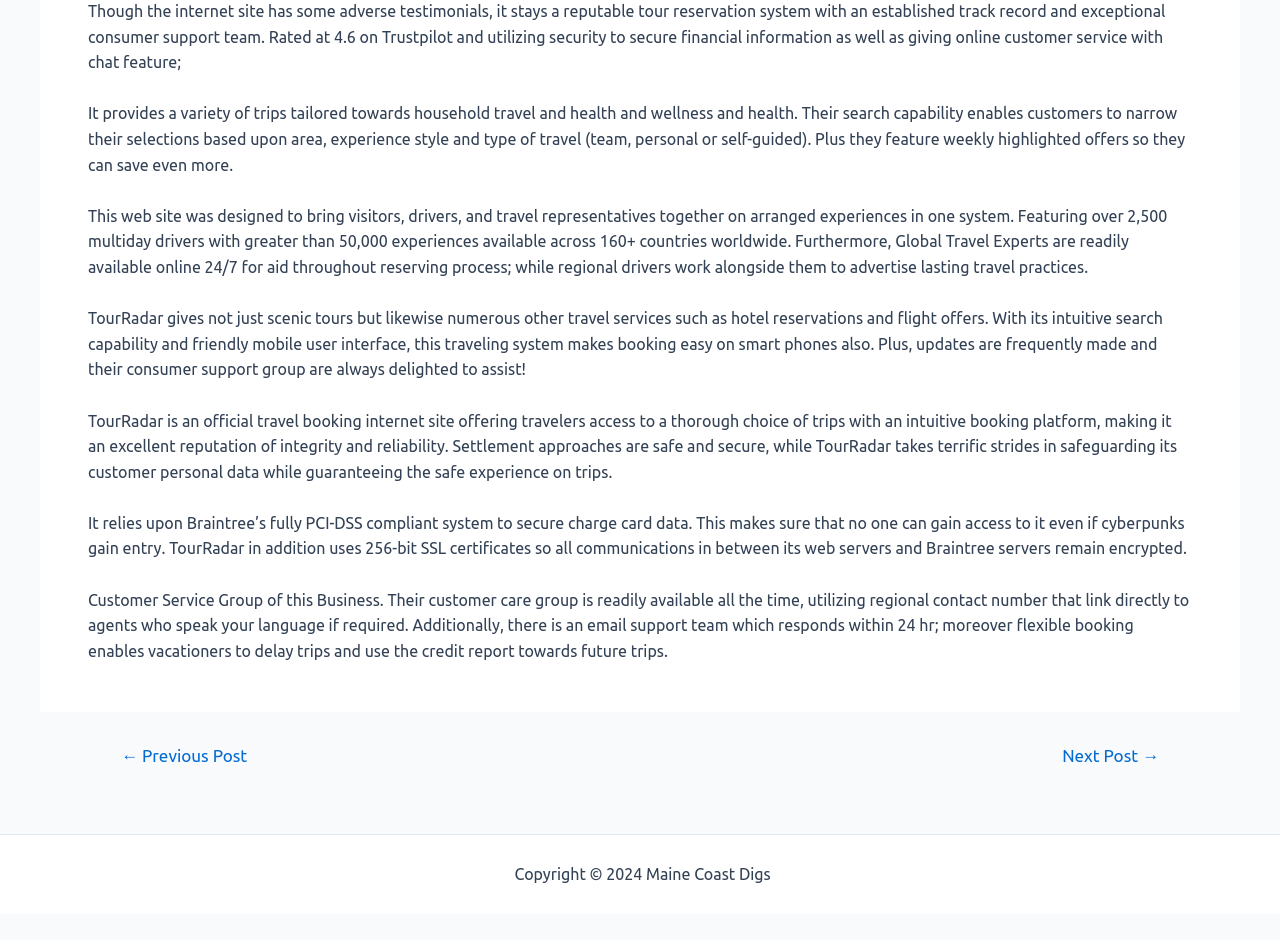How many countries does TourRadar offer experiences in?
Answer the question based on the image using a single word or a brief phrase.

160+